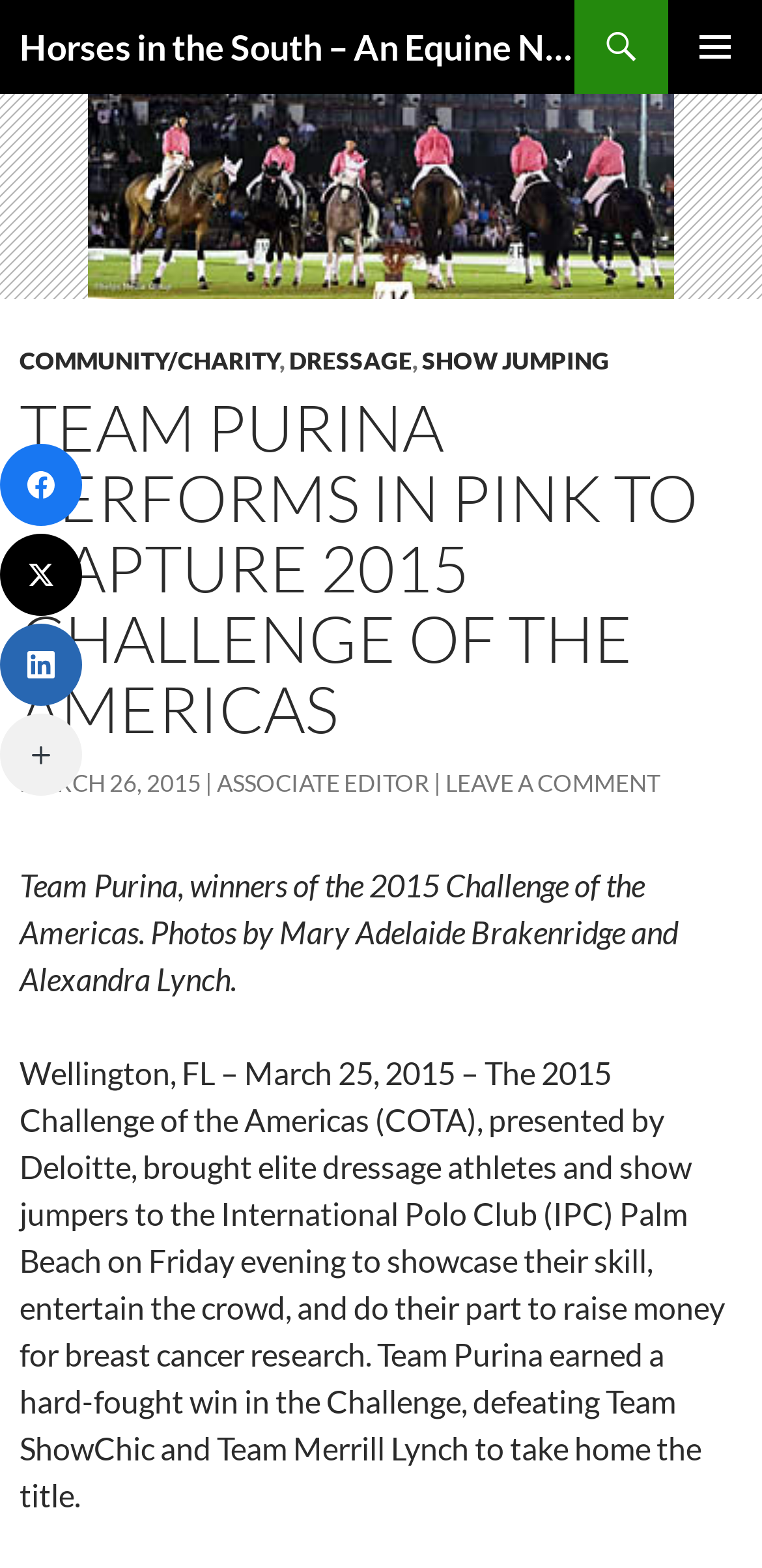Find the bounding box coordinates for the area that should be clicked to accomplish the instruction: "Visit the Facebook page".

[0.0, 0.283, 0.108, 0.335]